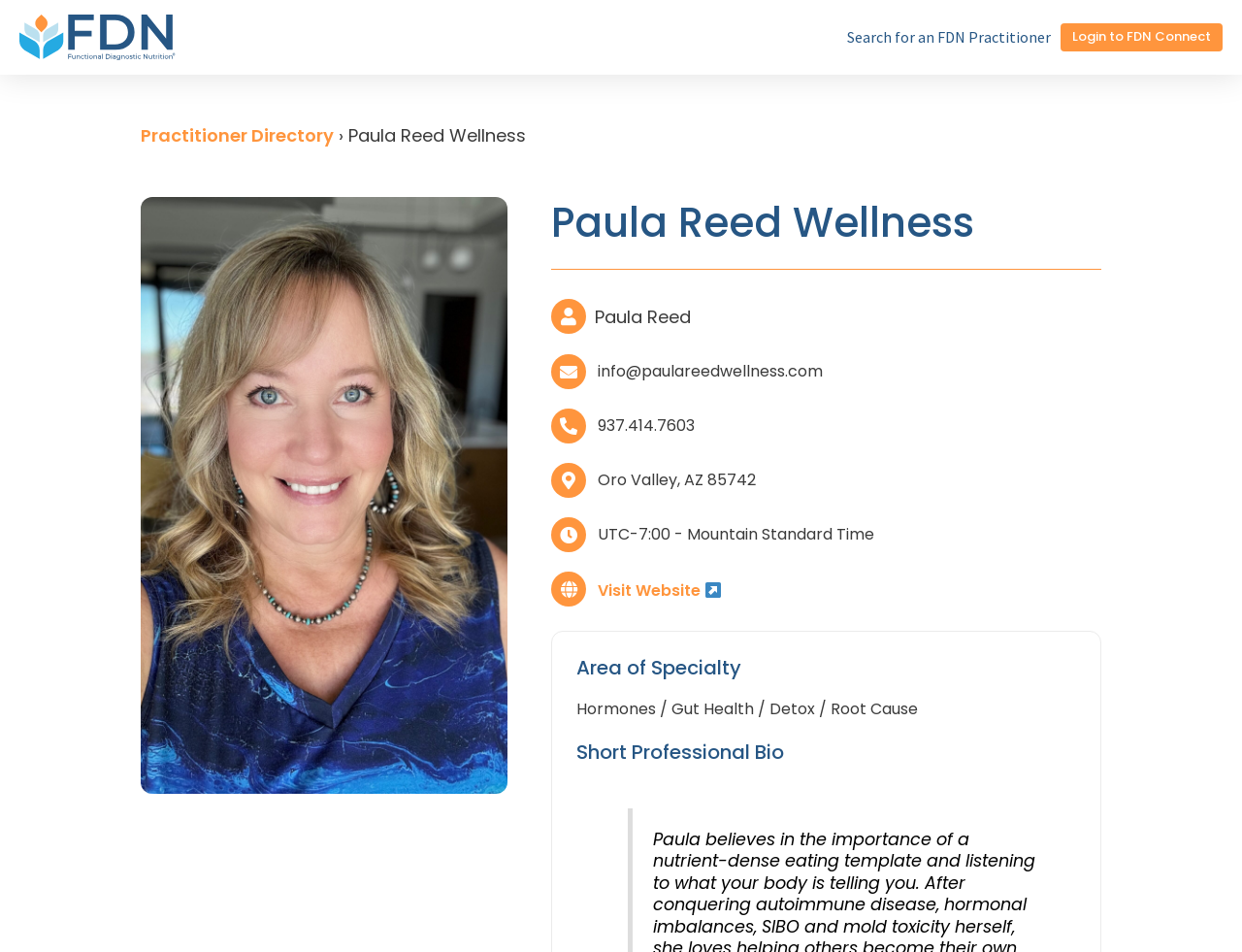Identify the bounding box coordinates for the UI element mentioned here: "Search for an FDN Practitioner". Provide the coordinates as four float values between 0 and 1, i.e., [left, top, right, bottom].

[0.682, 0.029, 0.846, 0.049]